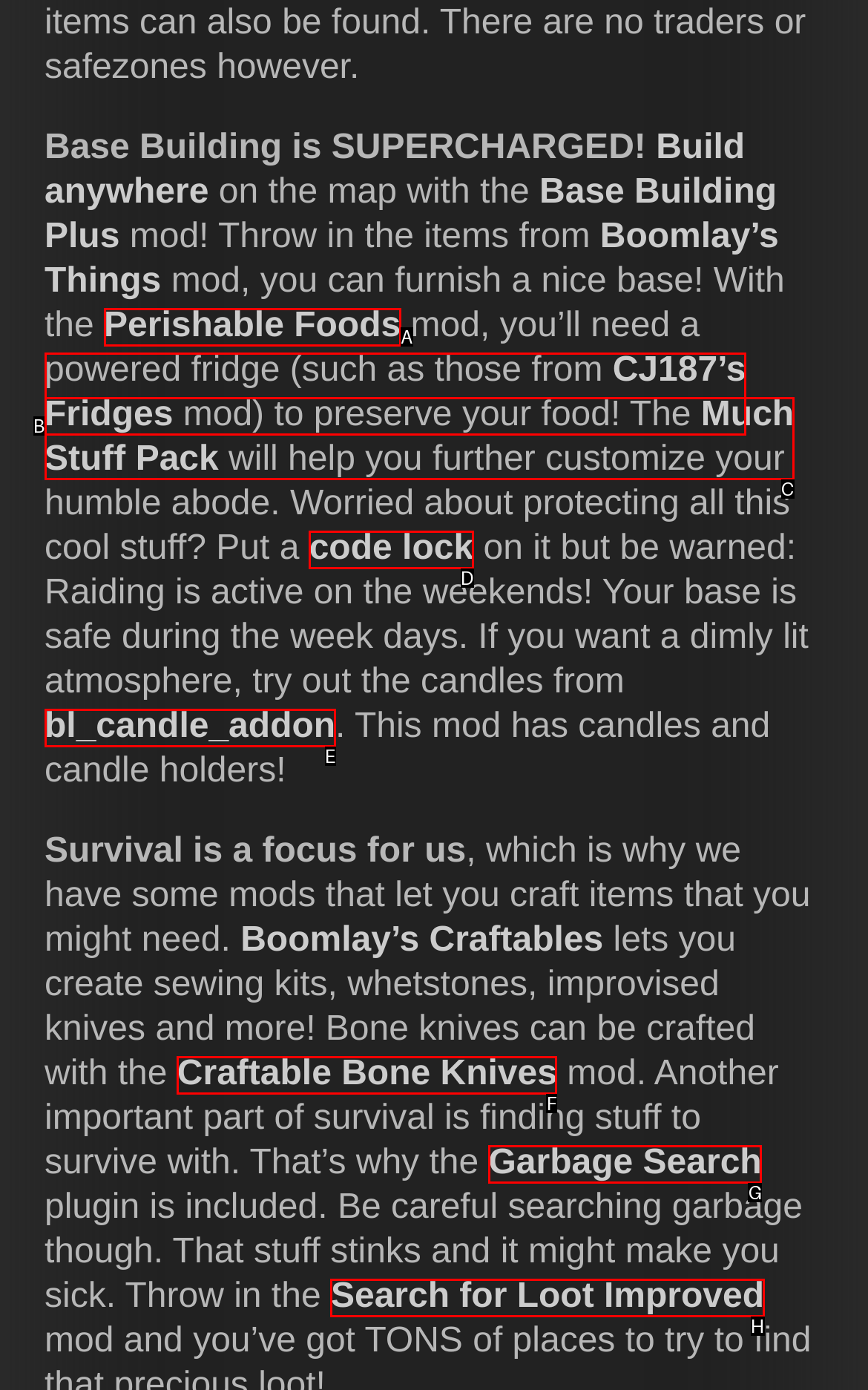Choose the option that best matches the element: Search for Loot Improved
Respond with the letter of the correct option.

H